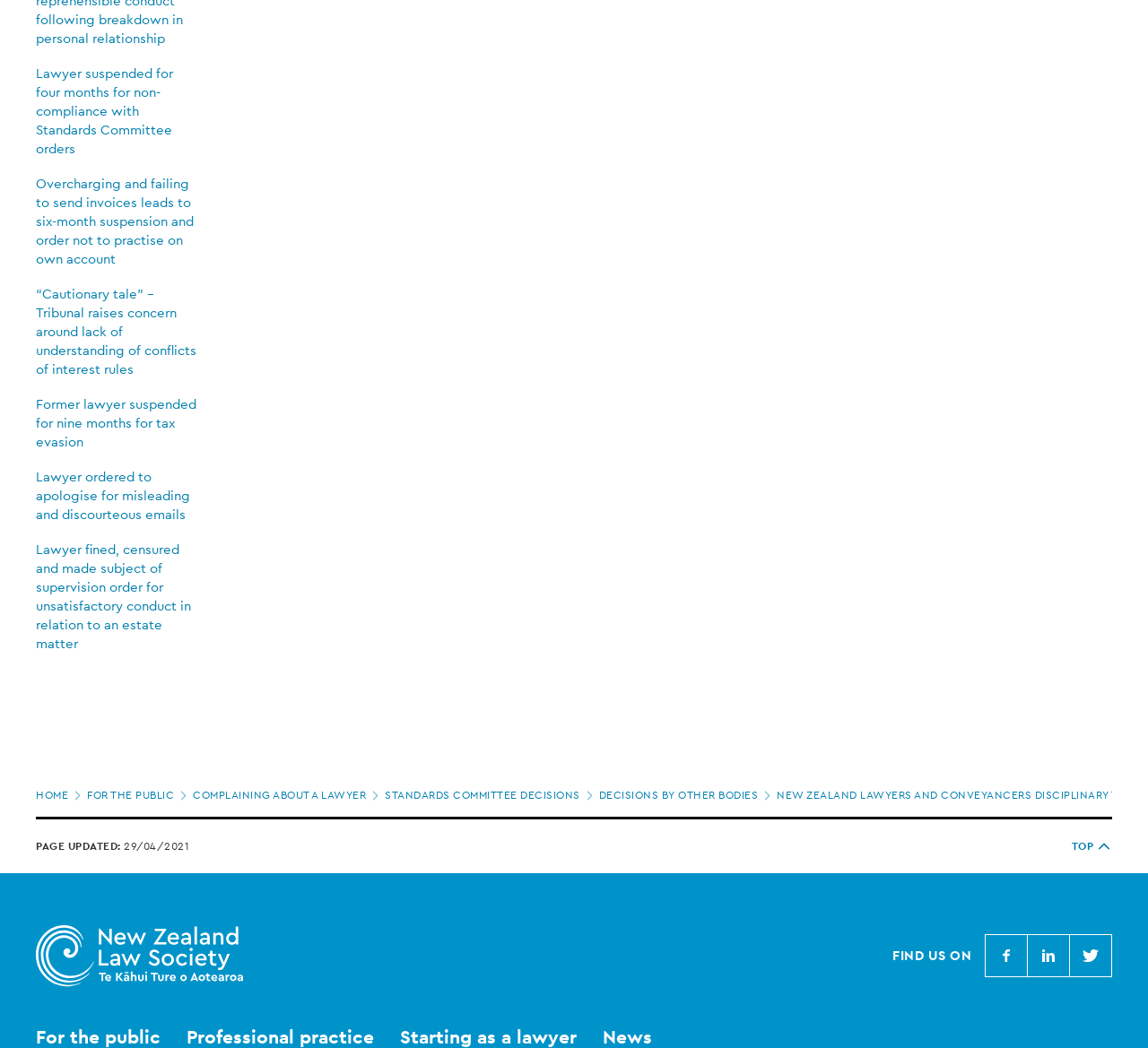Use one word or a short phrase to answer the question provided: 
What is the date of the page update?

29/04/2021